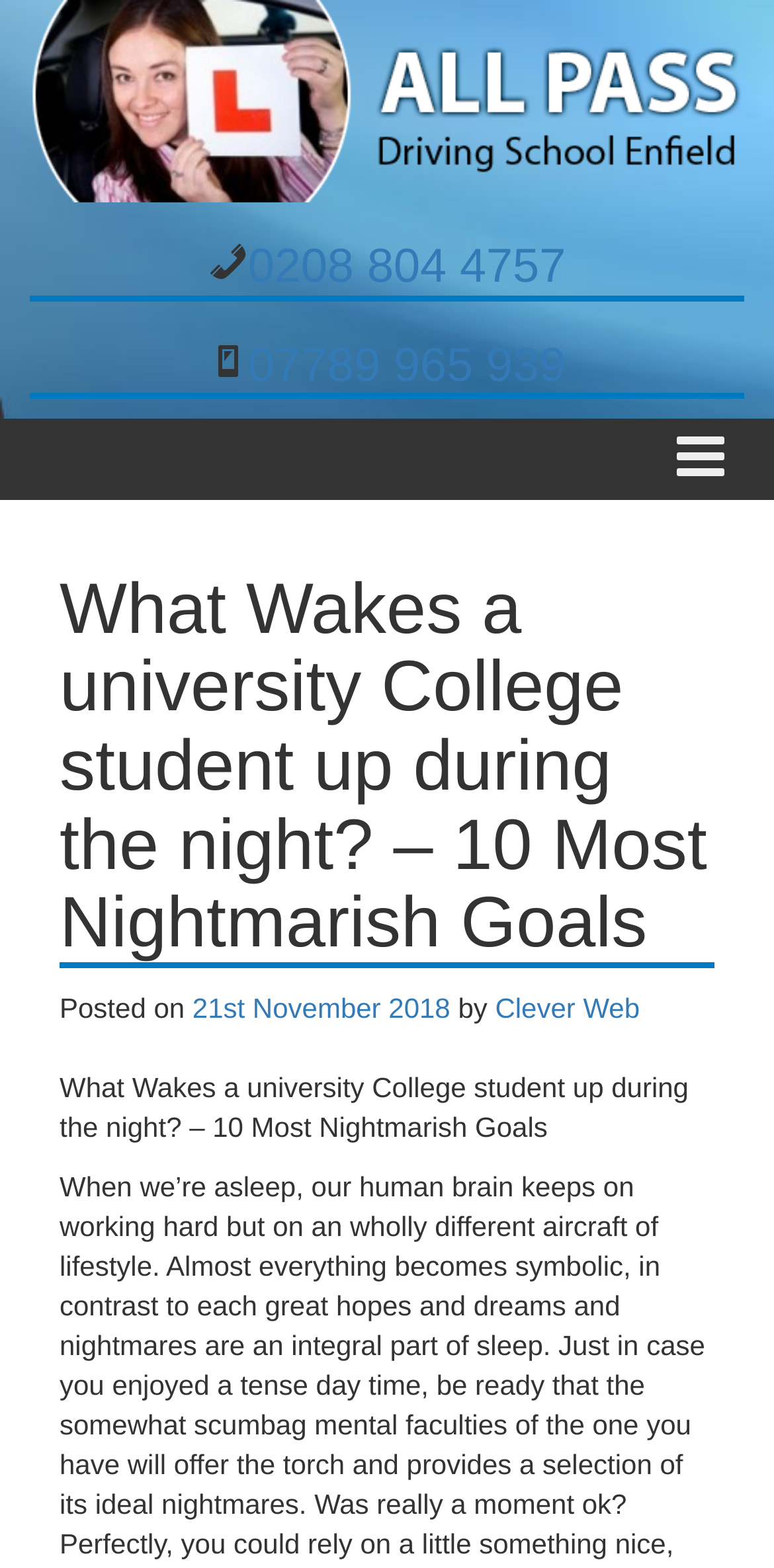Determine the bounding box coordinates of the section I need to click to execute the following instruction: "Toggle the mobile menu". Provide the coordinates as four float numbers between 0 and 1, i.e., [left, top, right, bottom].

[0.849, 0.267, 0.962, 0.319]